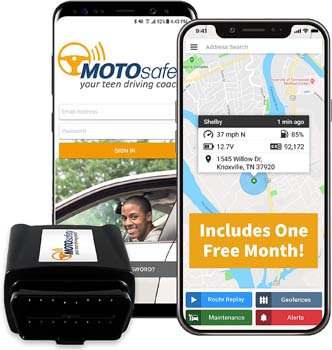Thoroughly describe everything you see in the image.

The image showcases the MOTOsafety OBD GPS Car Tracker, featuring a compact black device designed to connect to a vehicle's OBD-II port. Two mobile devices display the app interface, which provides real-time tracking information. One screen reveals a map with a detailed location, speed tracking at 37 mph, and a battery status indicator. The second screen emphasizes the service's promotional offer, noting "Includes One Free Month," highlighting the value of monitoring and enhancing teen driving safety. This mini GPS tracker is heralded for its ease of use, making it an excellent choice for parents wanting to keep tabs on their young drivers.